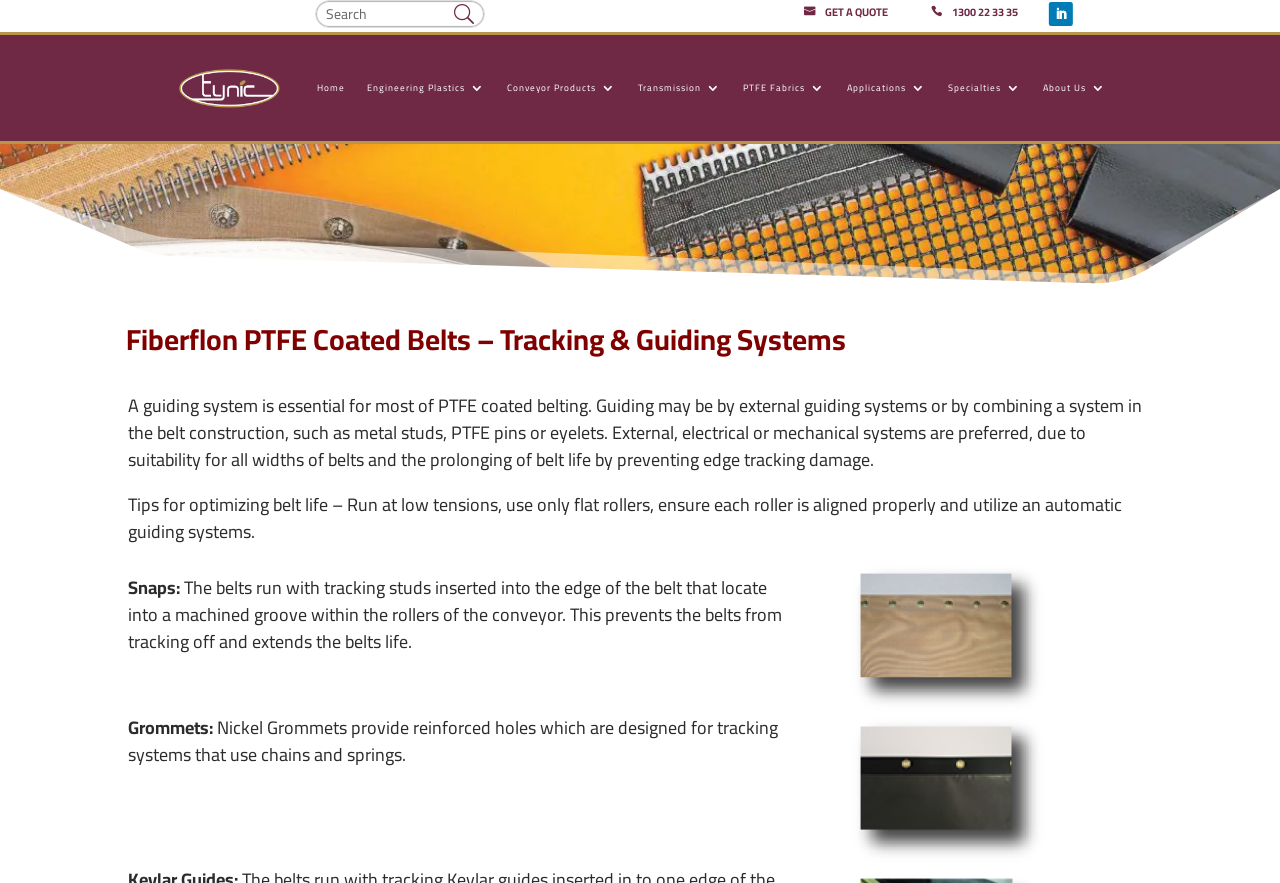Please determine the bounding box coordinates of the element's region to click in order to carry out the following instruction: "Search for a product". The coordinates should be four float numbers between 0 and 1, i.e., [left, top, right, bottom].

[0.247, 0.001, 0.378, 0.062]